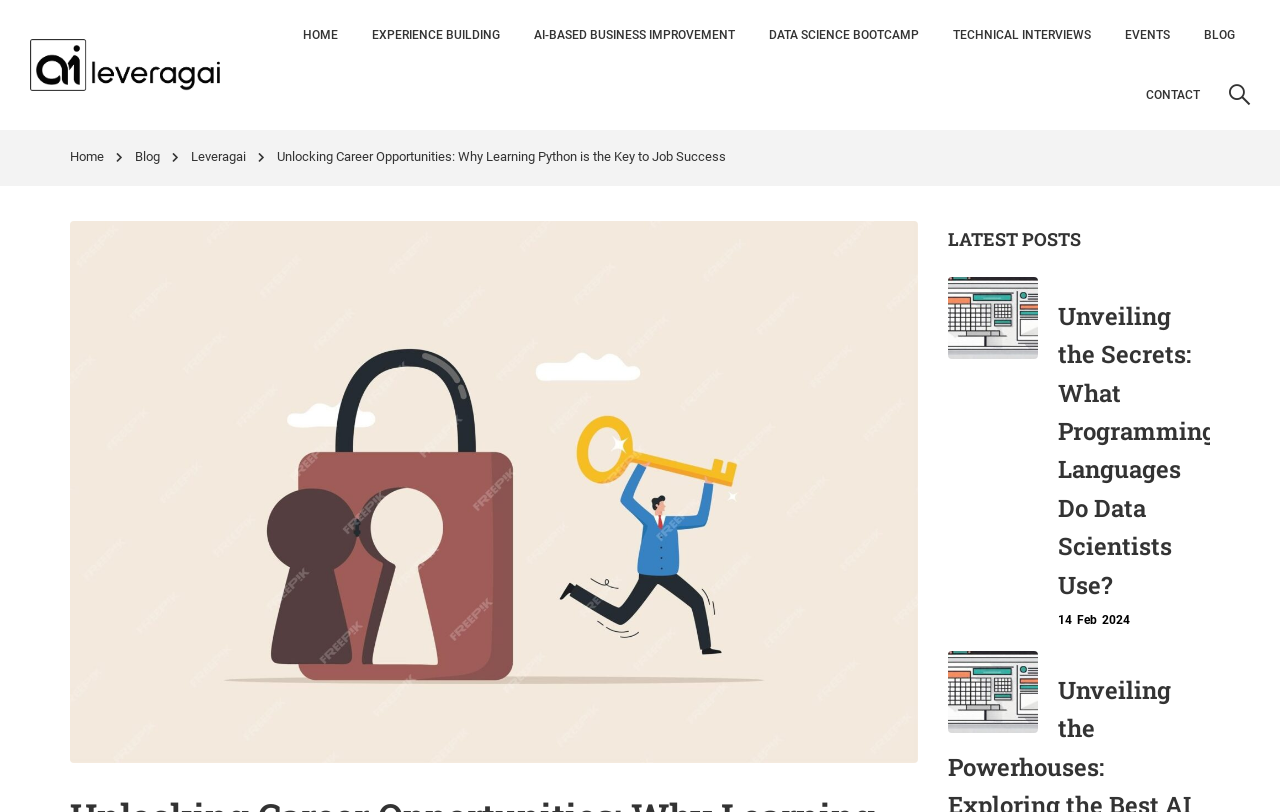Please specify the bounding box coordinates for the clickable region that will help you carry out the instruction: "explore experience building".

[0.279, 0.006, 0.402, 0.08]